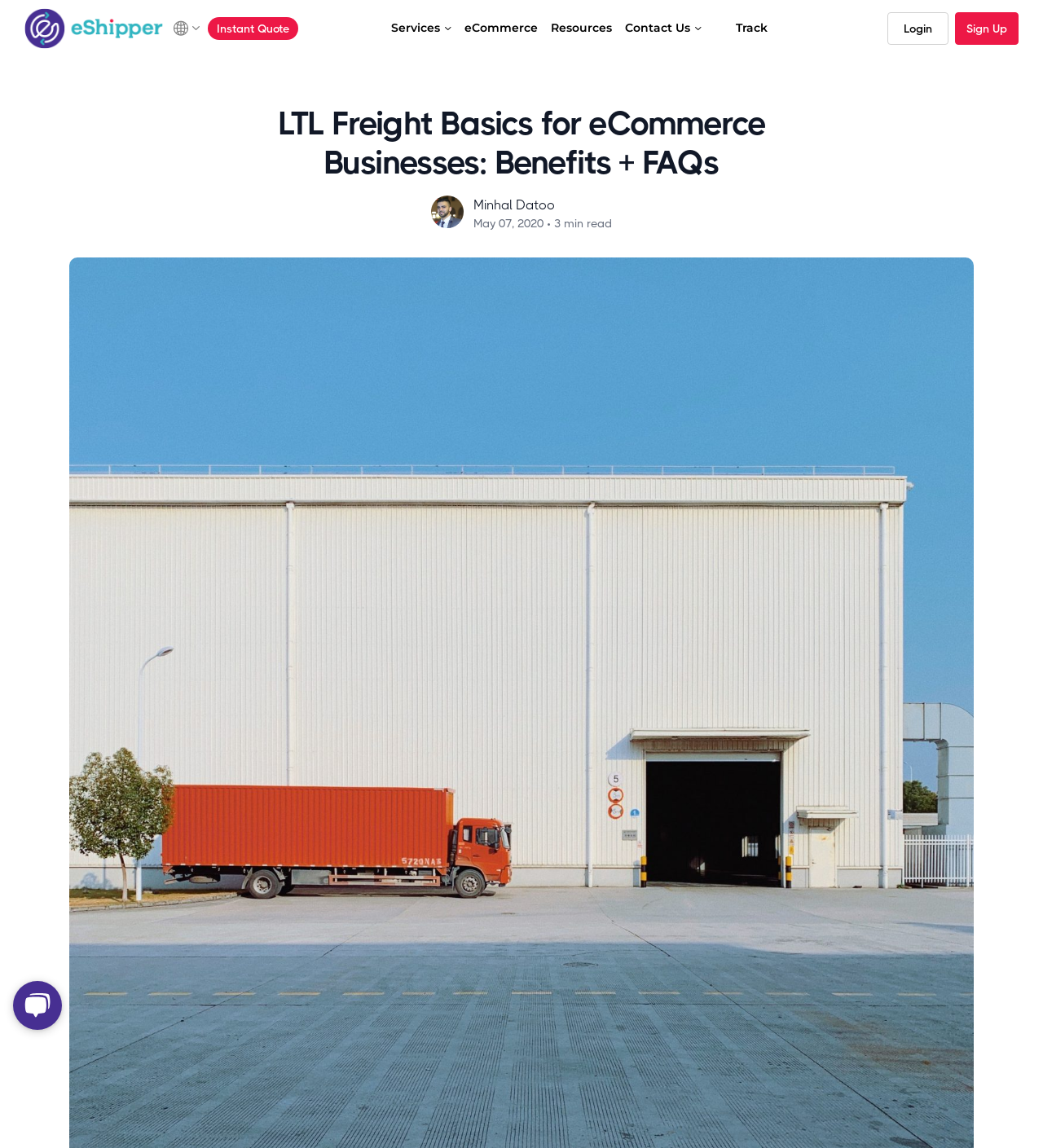Detail the various sections and features present on the webpage.

The webpage is about LTL freight basics for eCommerce businesses, providing benefits and FAQs. At the top left, there is a shipping company logo, which is an image linked to the company's website. Next to the logo, there is a link to the company's website. 

On the top navigation bar, there are several links, including "Instant Quote", "Services", "eCommerce", "Resources", "Contact Us", and "Track". The "Services" and "Contact Us" links have dropdown menus. On the top right, there are links to "Login" and "Sign Up".

Below the navigation bar, there is a heading that summarizes the content of the page: "LTL Freight Basics for eCommerce Businesses: Benefits + FAQs". 

To the right of the heading, there is an image of the blog author, Minhal Datoo. Below the author's image, there is a text indicating the publication date and estimated reading time: "May 07, 2020 • 3 min read".

At the bottom left of the page, there is a chat widget, which is an iframe embedded in the page.